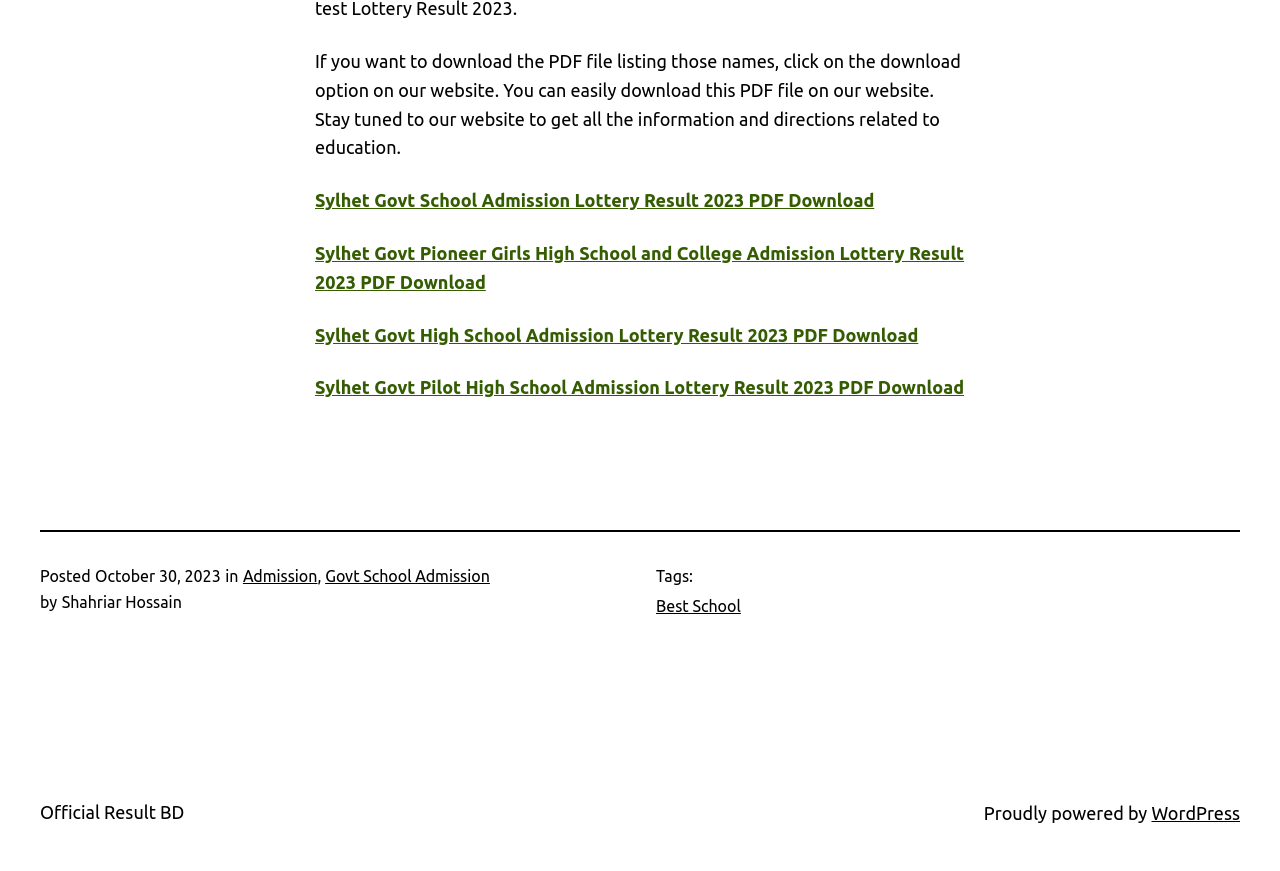Determine the bounding box coordinates of the element's region needed to click to follow the instruction: "visit Official Result BD website". Provide these coordinates as four float numbers between 0 and 1, formatted as [left, top, right, bottom].

[0.031, 0.921, 0.144, 0.944]